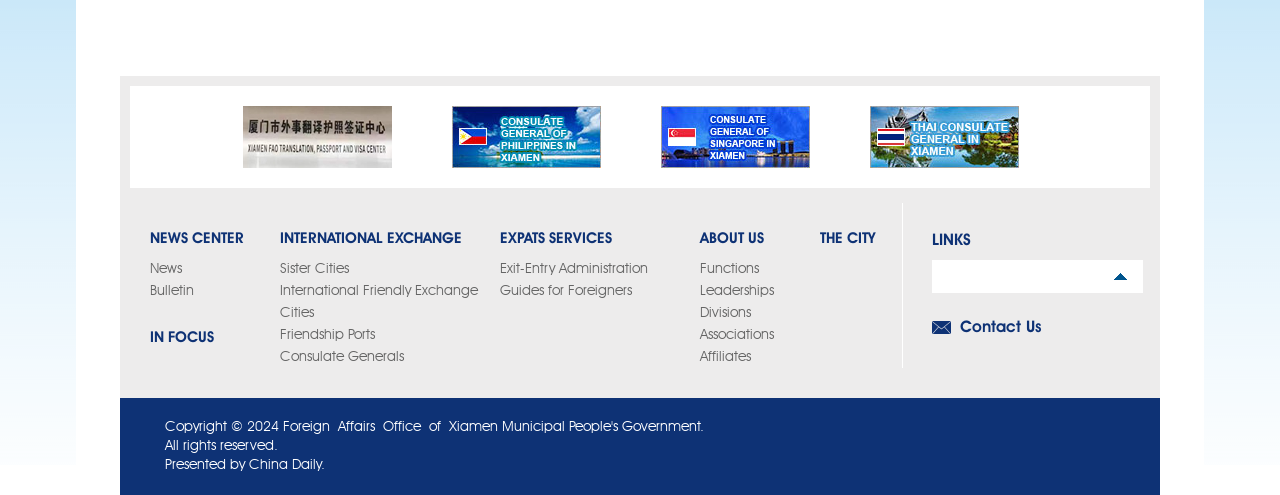Please give the bounding box coordinates of the area that should be clicked to fulfill the following instruction: "Get expat services". The coordinates should be in the format of four float numbers from 0 to 1, i.e., [left, top, right, bottom].

[0.391, 0.53, 0.506, 0.558]